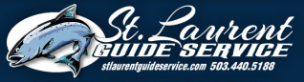What is the color of the background?
Please elaborate on the answer to the question with detailed information.

The color of the background is dark blue because the caption explicitly states that the logo is set against a dark blue background, which enhances the visibility of the elements.